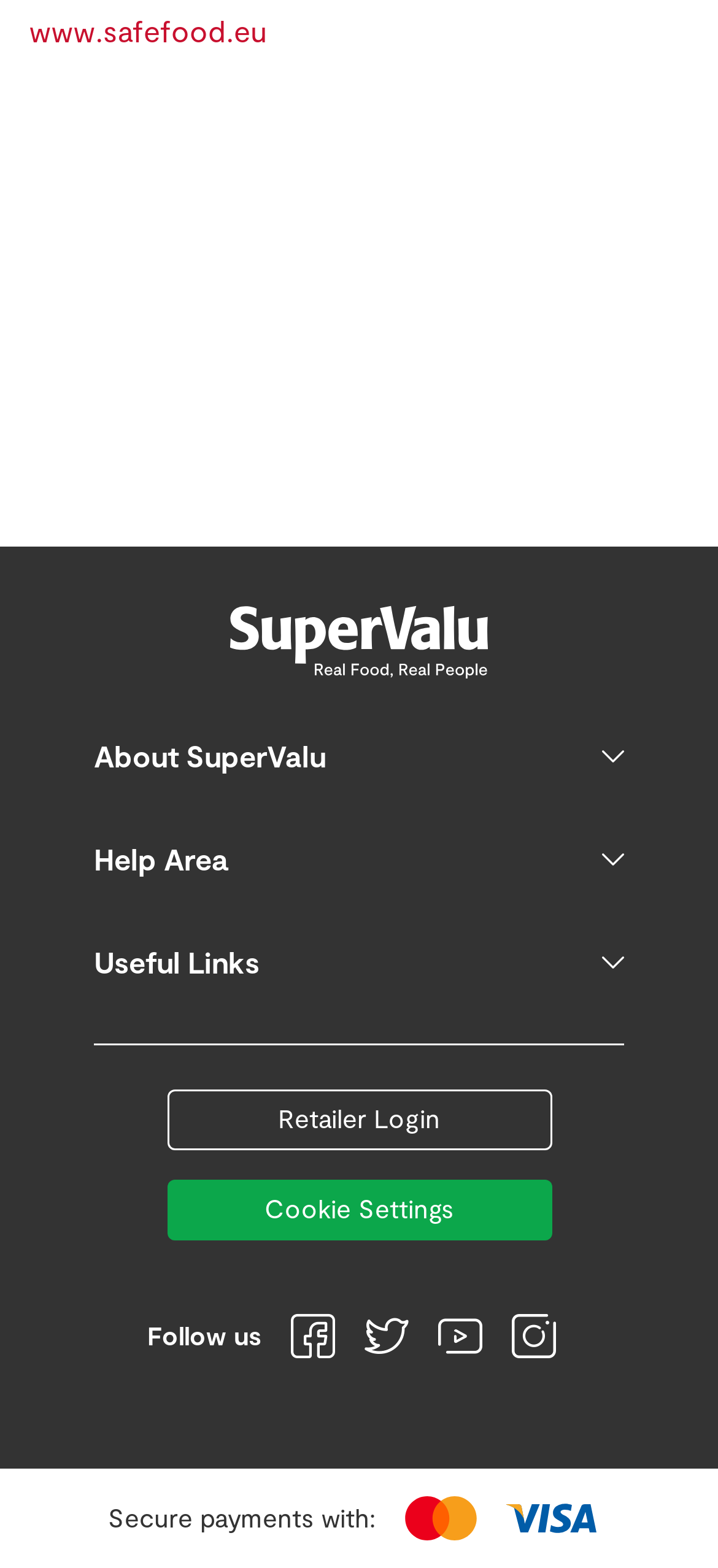How many social media links are there?
Provide a thorough and detailed answer to the question.

The social media links can be found in the section with the heading 'Follow us' at coordinates [0.205, 0.844, 0.364, 0.861]. There are four link elements with Unicode characters representing different social media platforms, located at coordinates [0.405, 0.838, 0.467, 0.866], [0.508, 0.838, 0.569, 0.866], [0.61, 0.838, 0.672, 0.866], and [0.713, 0.838, 0.774, 0.866].